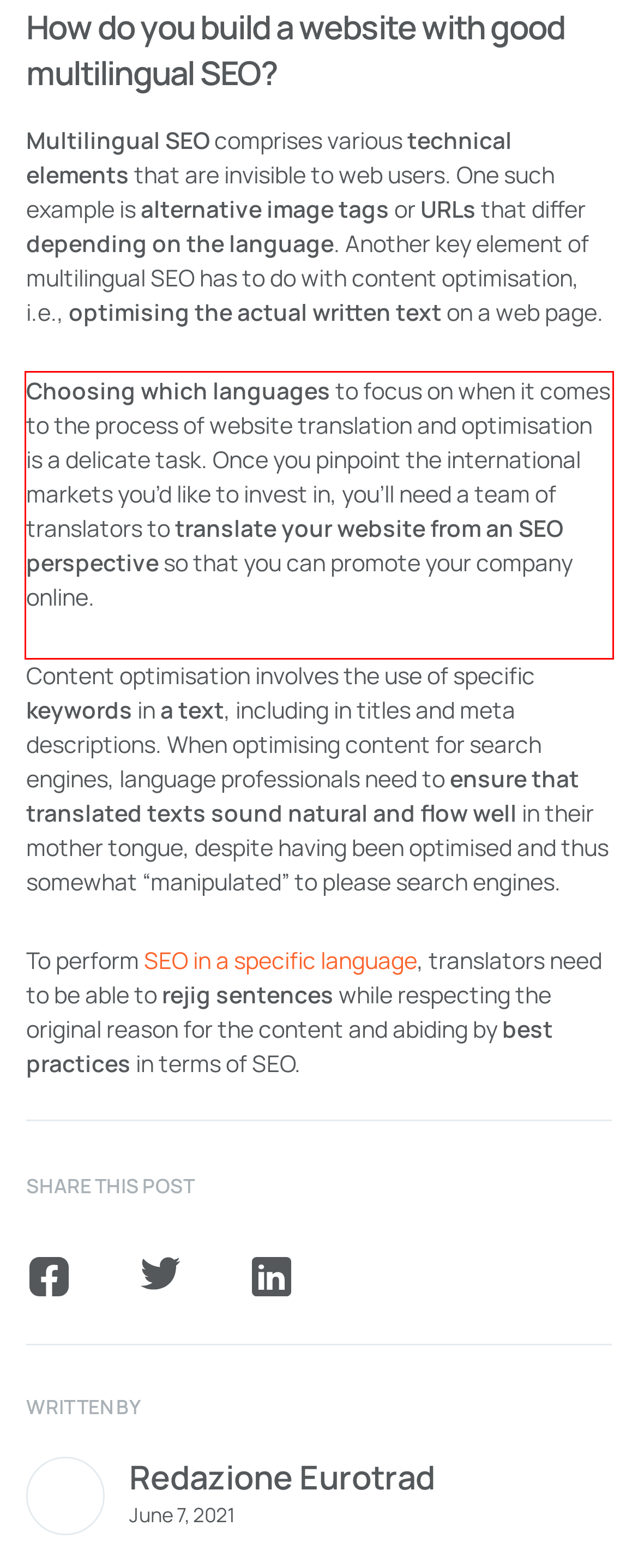Please examine the webpage screenshot and extract the text within the red bounding box using OCR.

Choosing which languages to focus on when it comes to the process of website translation and optimisation is a delicate task. Once you pinpoint the international markets you’d like to invest in, you’ll need a team of translators to translate your website from an SEO perspective so that you can promote your company online.